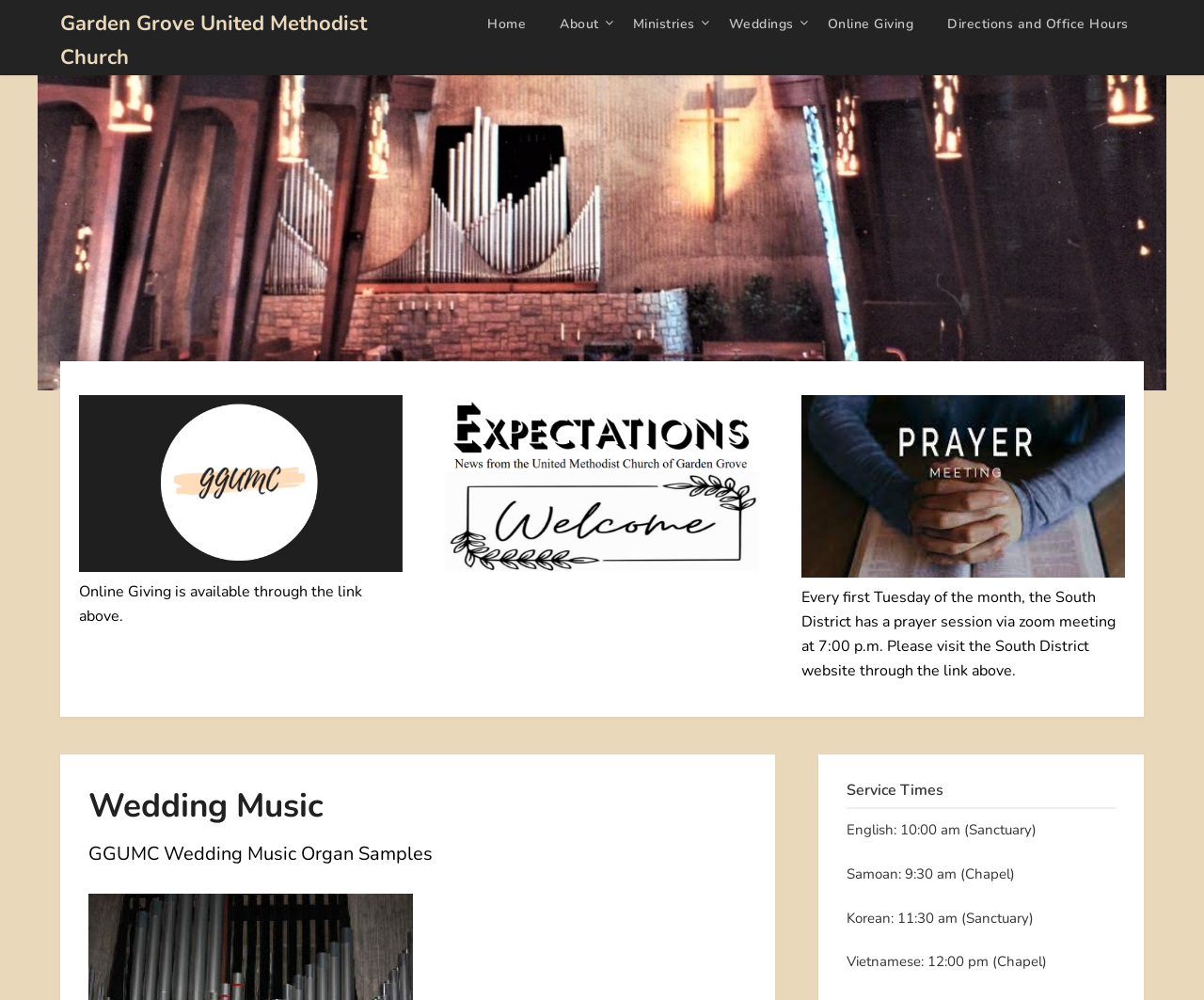Locate the bounding box coordinates of the UI element described by: "Directions and Office Hours". Provide the coordinates as four float numbers between 0 and 1, formatted as [left, top, right, bottom].

[0.775, 0.0, 0.95, 0.05]